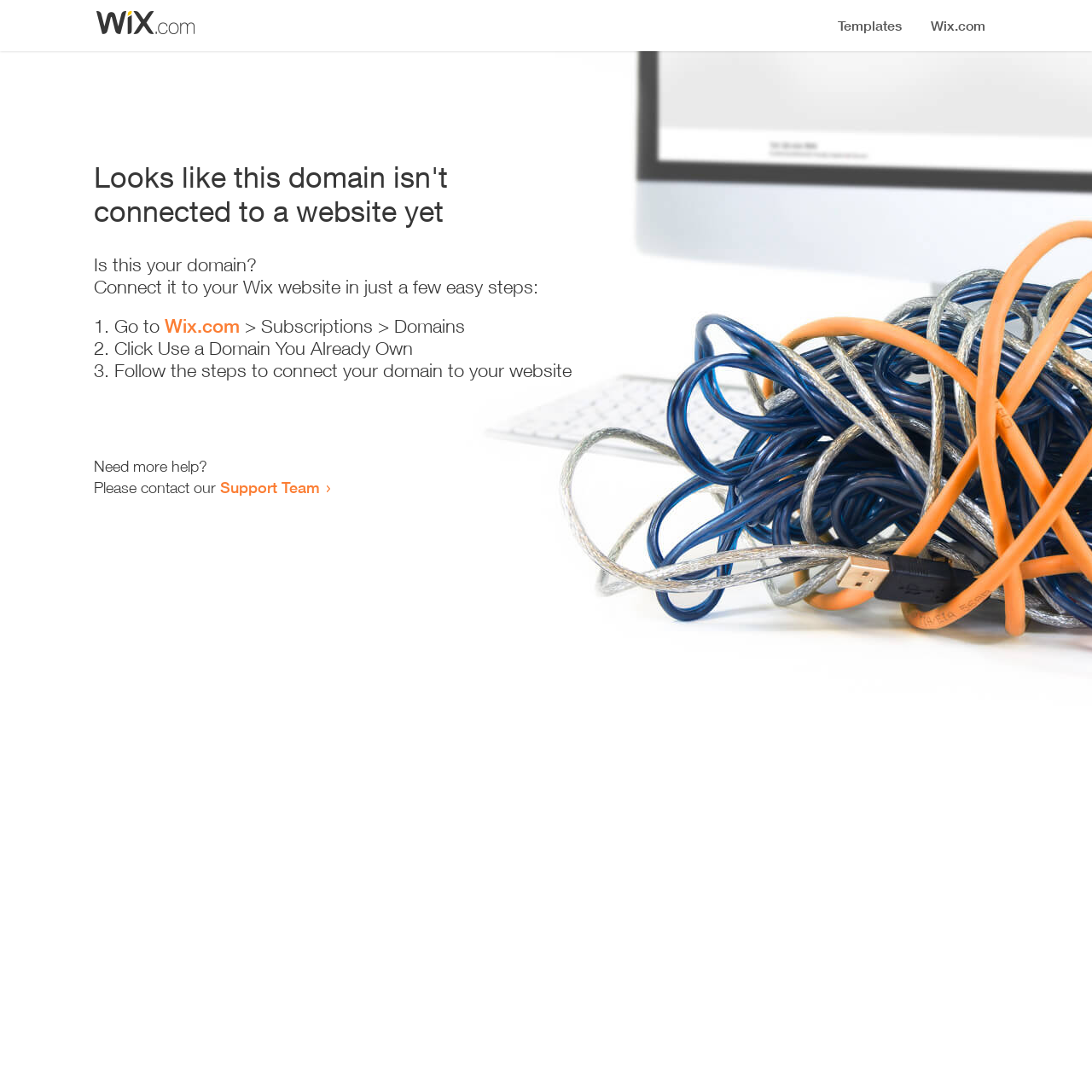Analyze the image and give a detailed response to the question:
How many steps are required to connect a domain to a website?

The webpage provides a list of steps to connect a domain to a website, which includes '1. Go to Wix.com > Subscriptions > Domains', '2. Click Use a Domain You Already Own', and '3. Follow the steps to connect your domain to your website'. Therefore, there are 3 steps required to connect a domain to a website.